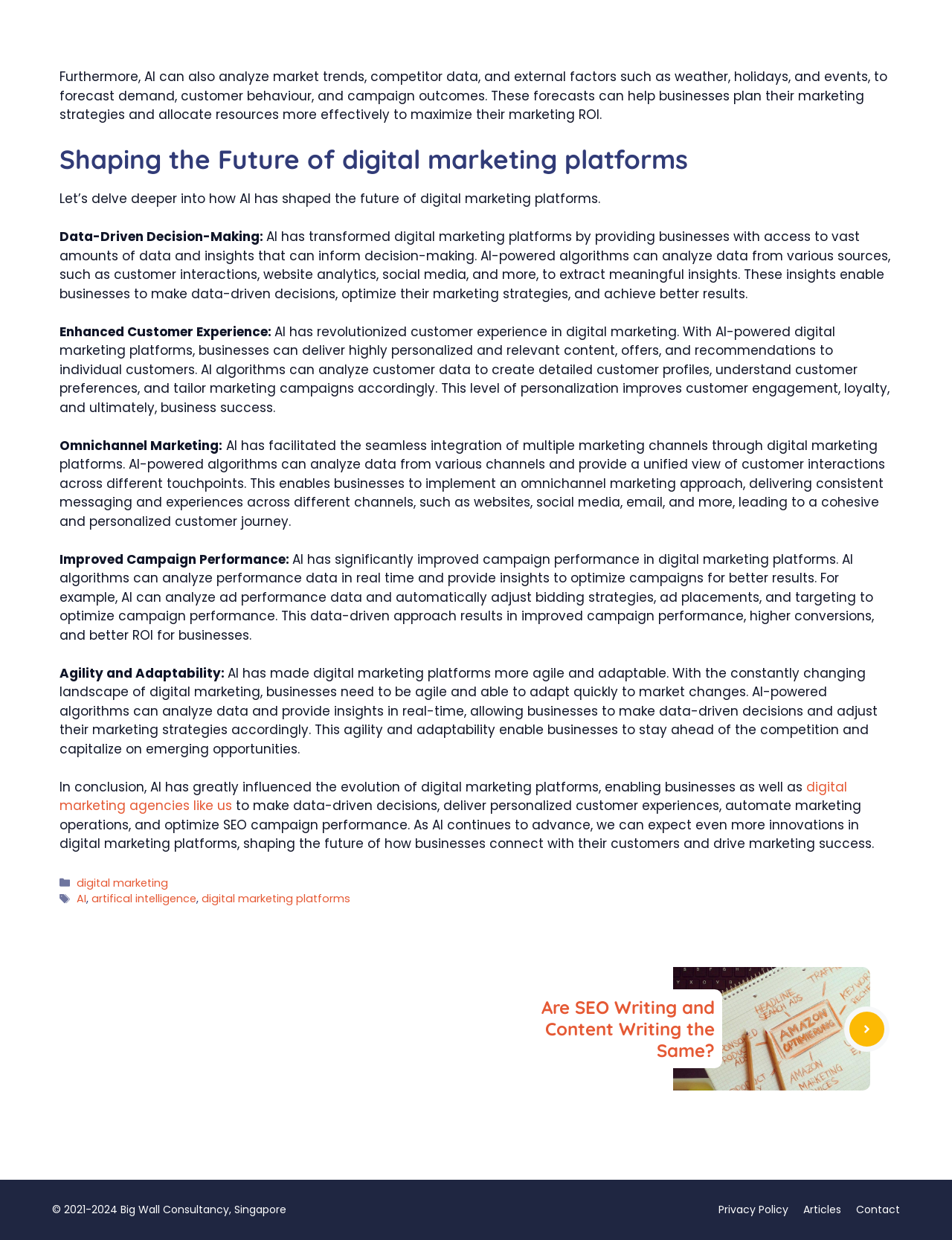Use a single word or phrase to answer the following:
What is AI used for in digital marketing?

Forecasting demand